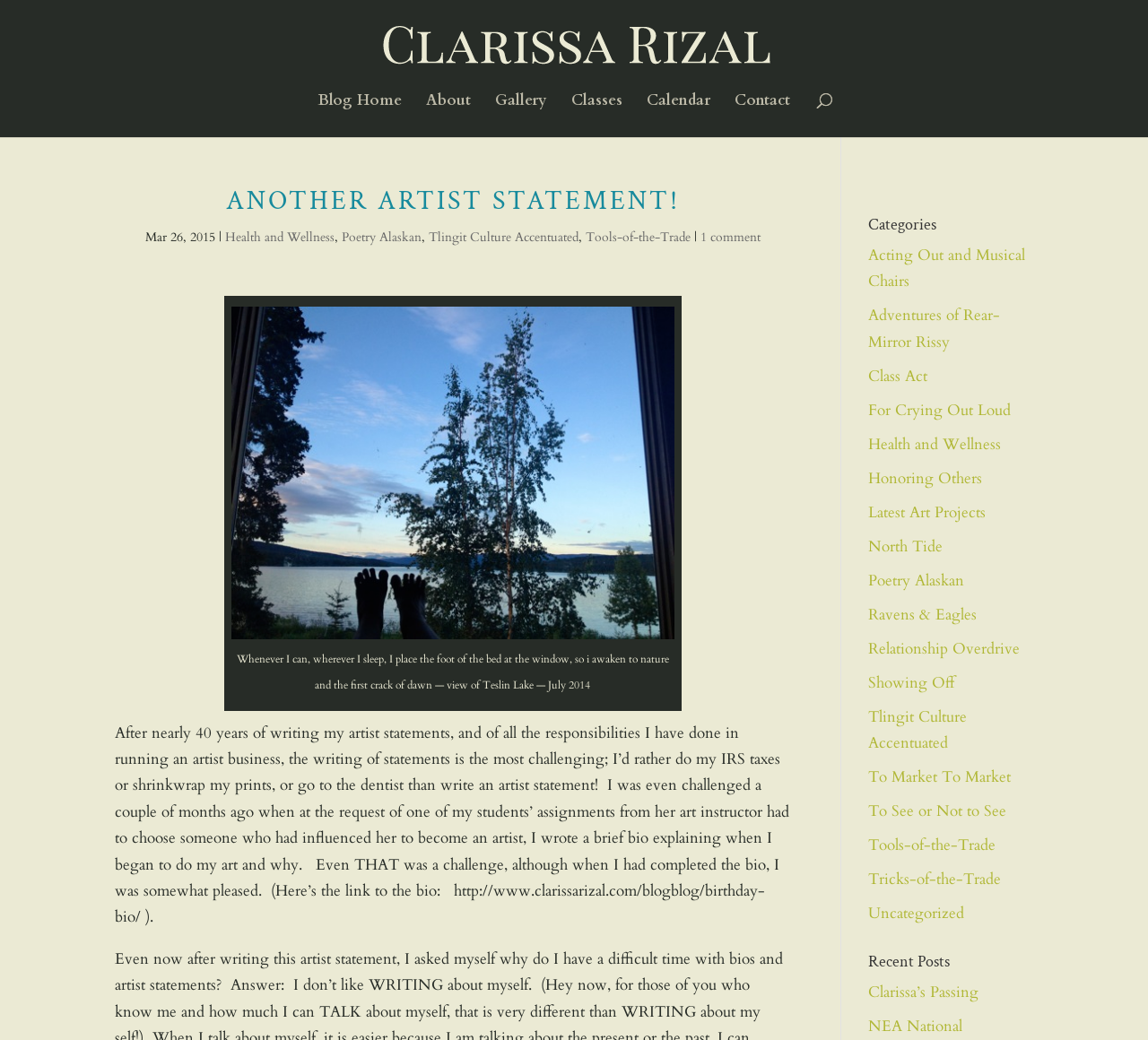Respond with a single word or phrase to the following question:
What is the category of the blog post?

Health and Wellness, Poetry Alaskan, Tlingit Culture Accentuated, Tools-of-the-Trade